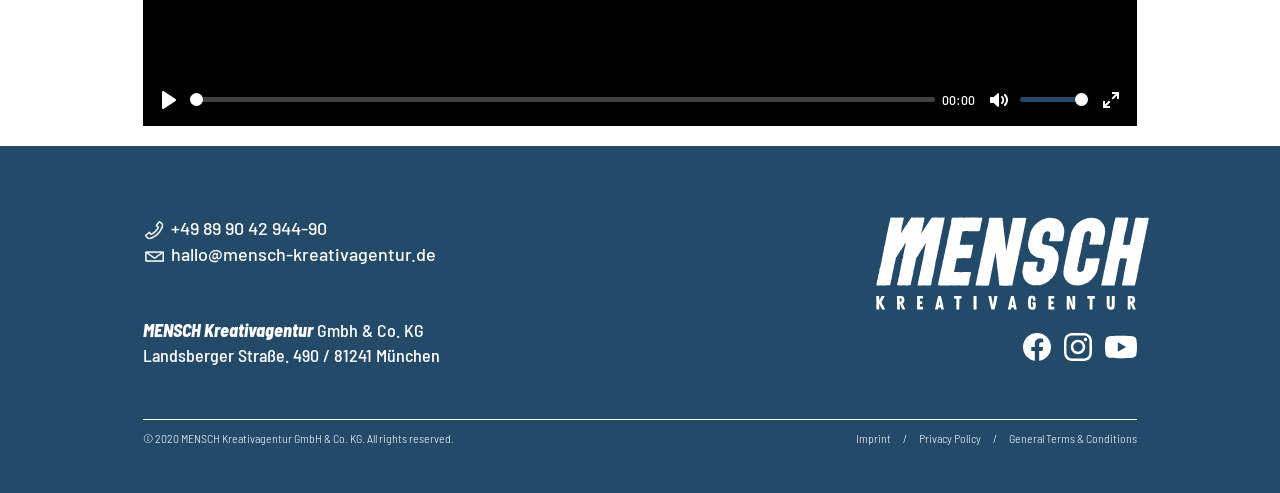What is the current time?
Make sure to answer the question with a detailed and comprehensive explanation.

The current time can be found in the UI element with the text 'Current time' which is located at coordinates [0.732, 0.18, 0.766, 0.225]. The current time is displayed as '00:00 of 00:00'.